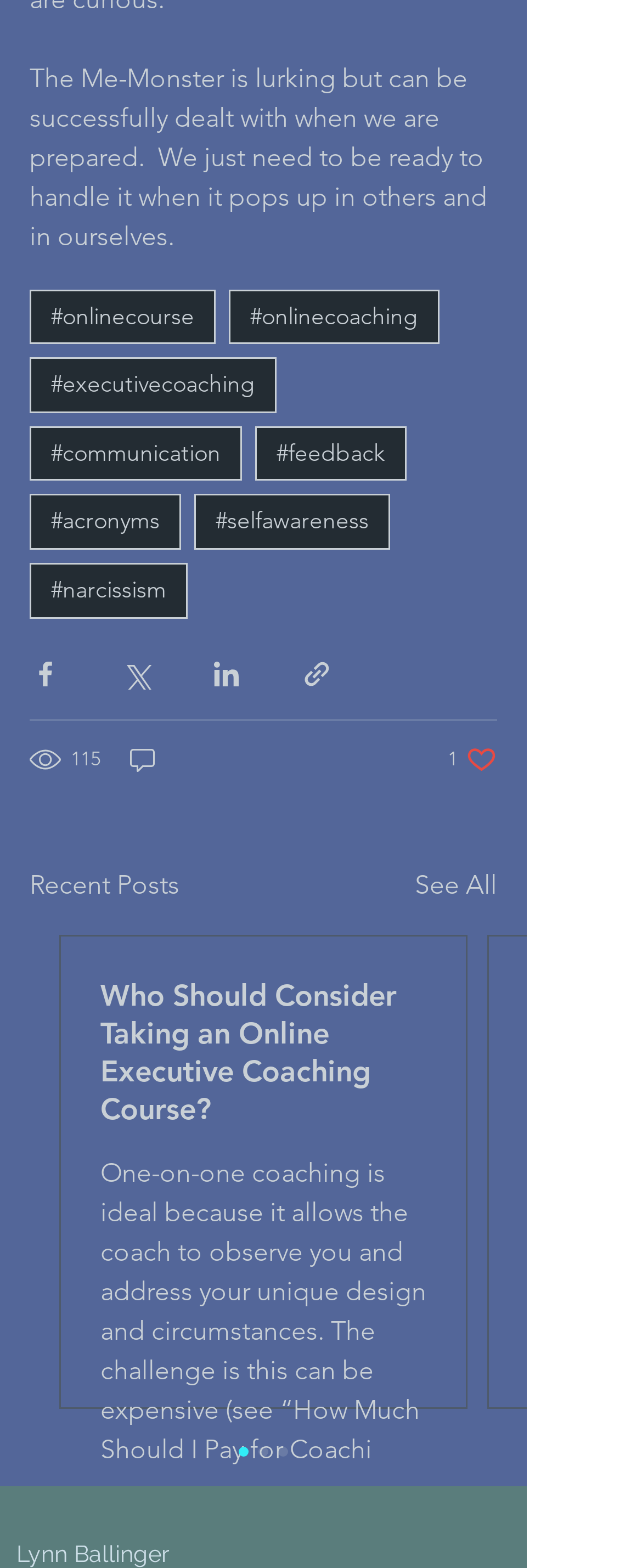Specify the bounding box coordinates of the area that needs to be clicked to achieve the following instruction: "View recent posts".

[0.046, 0.552, 0.279, 0.577]